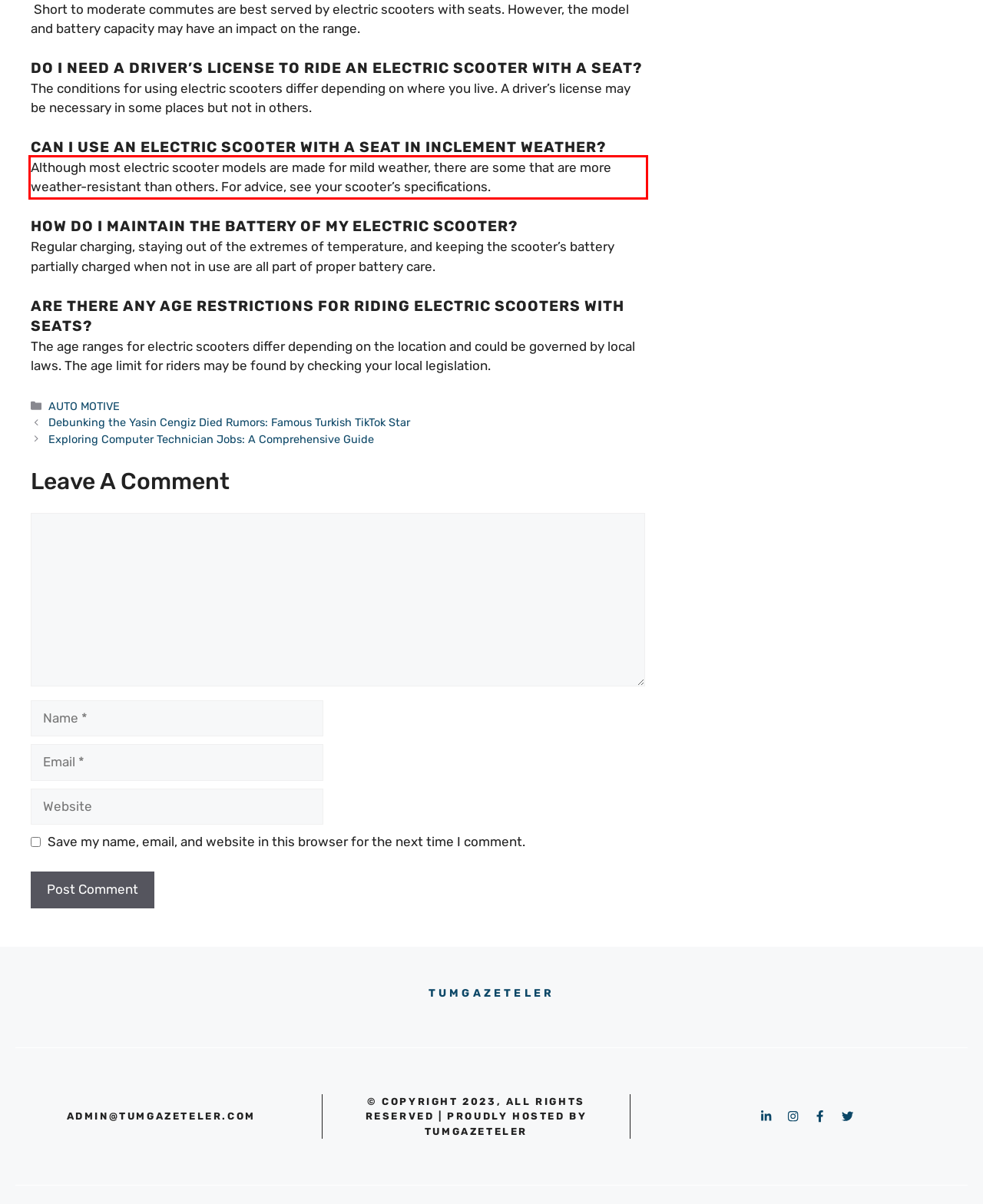Please look at the screenshot provided and find the red bounding box. Extract the text content contained within this bounding box.

Although most electric scooter models are made for mild weather, there are some that are more weather-resistant than others. For advice, see your scooter’s specifications.